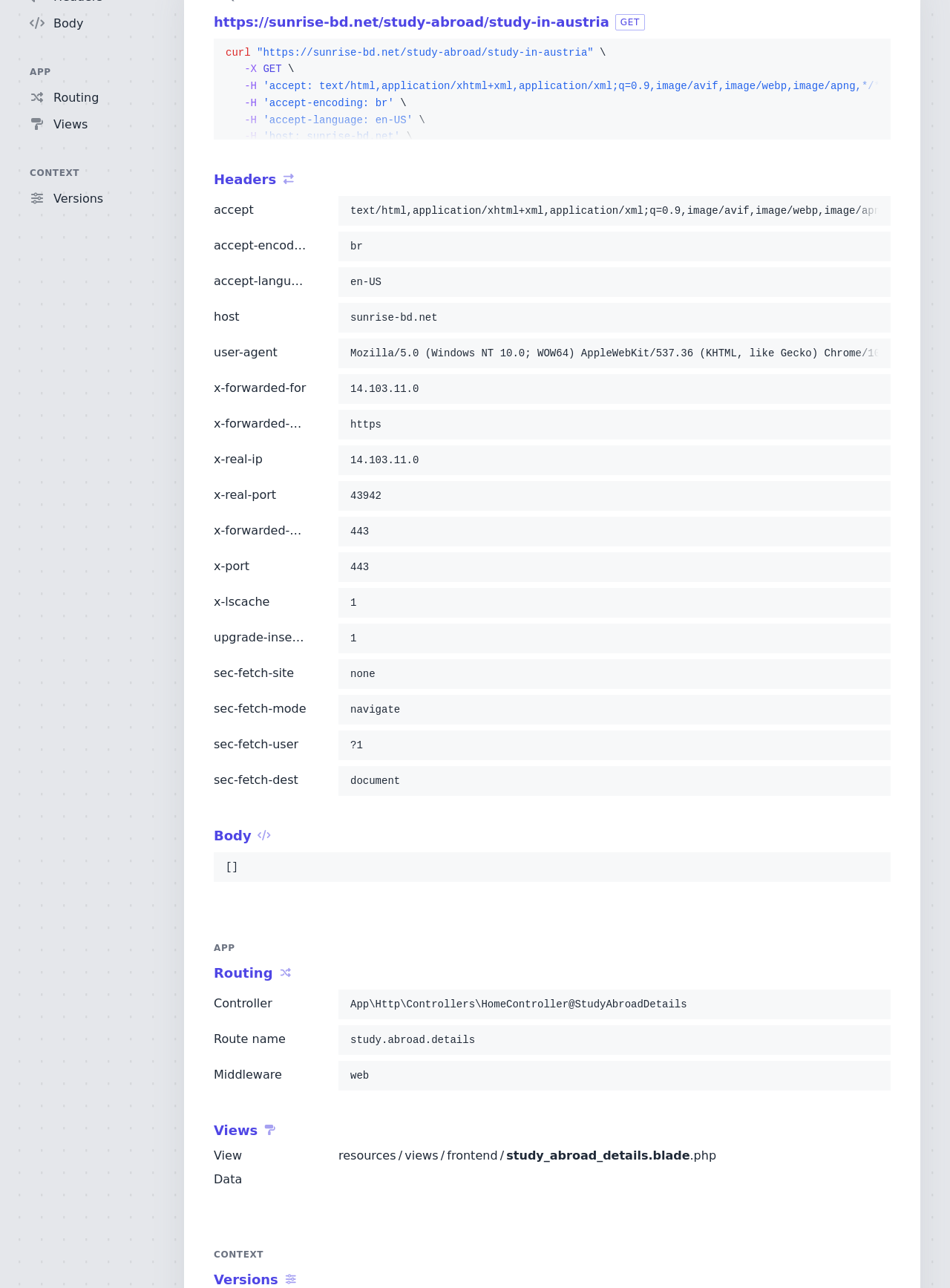What is the value of the 'x-forwarded-for' header?
Can you give a detailed and elaborate answer to the question?

The value of the 'x-forwarded-for' header can be found in the headers section. It is '14.103.11.0', which is the IP address of the client making the request.